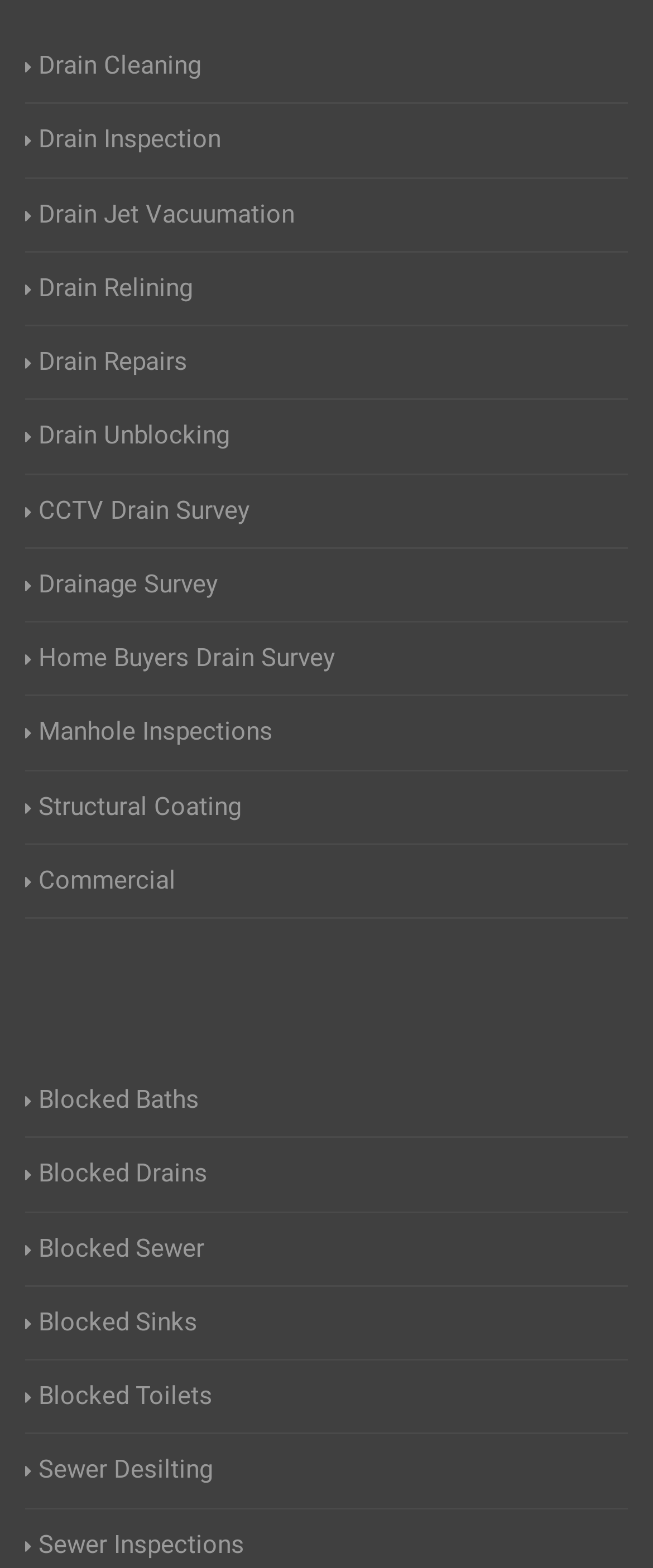Reply to the question below using a single word or brief phrase:
What is sewer desilting?

Sewer maintenance